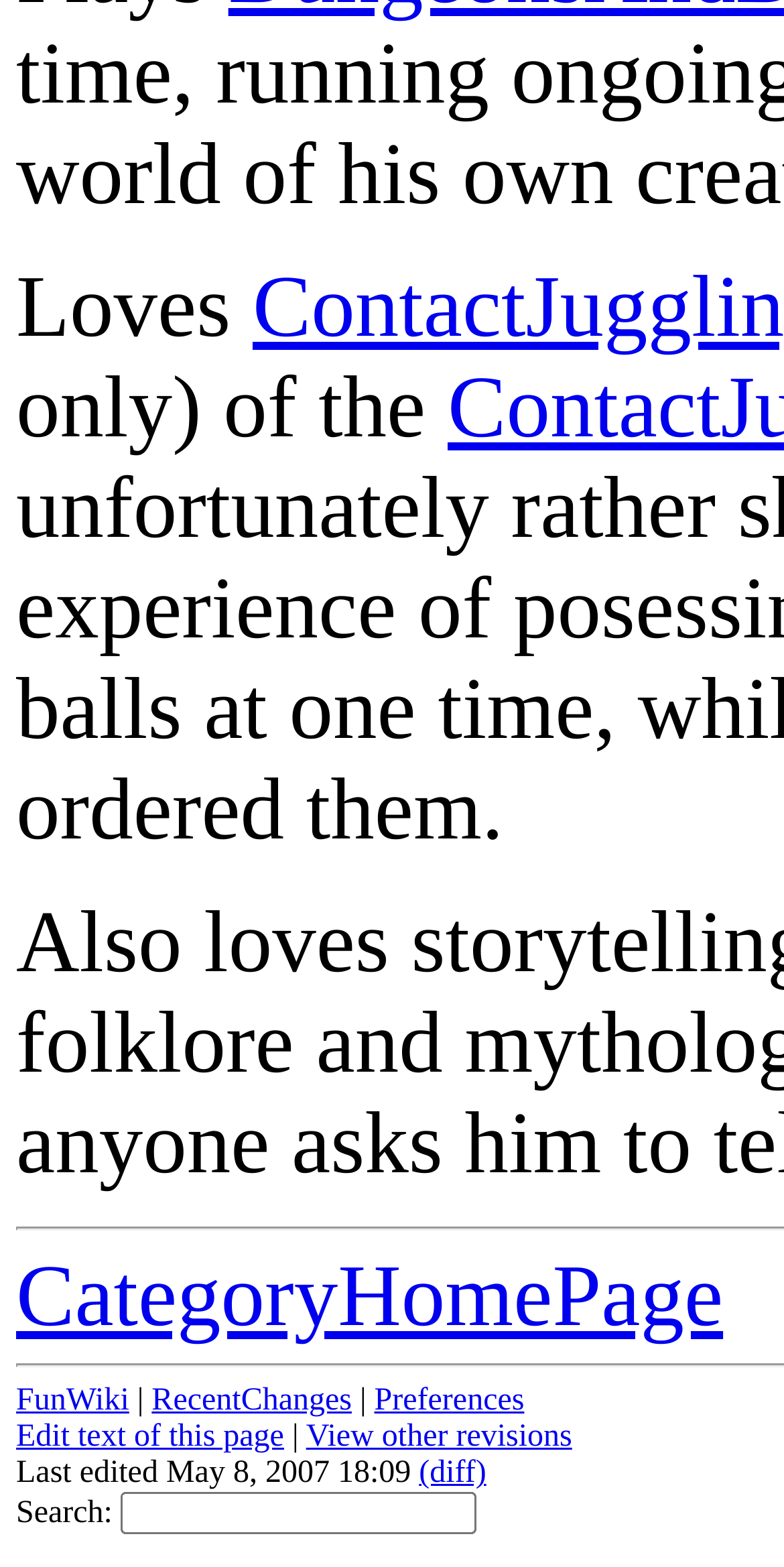What is the date of the last edit?
Provide a one-word or short-phrase answer based on the image.

May 8, 2007